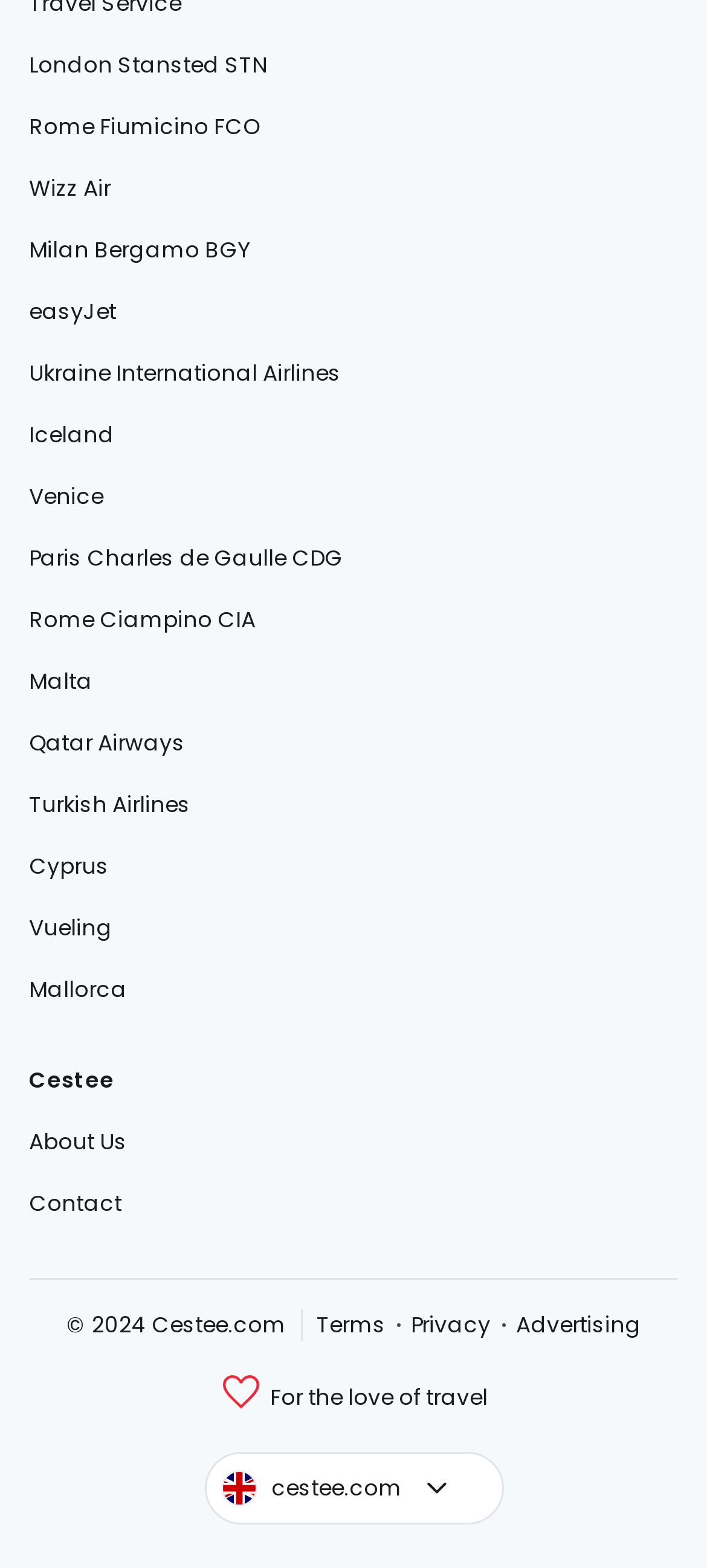Give a short answer to this question using one word or a phrase:
What is the destination mentioned below Rome Fiumicino FCO?

Milan Bergamo BGY